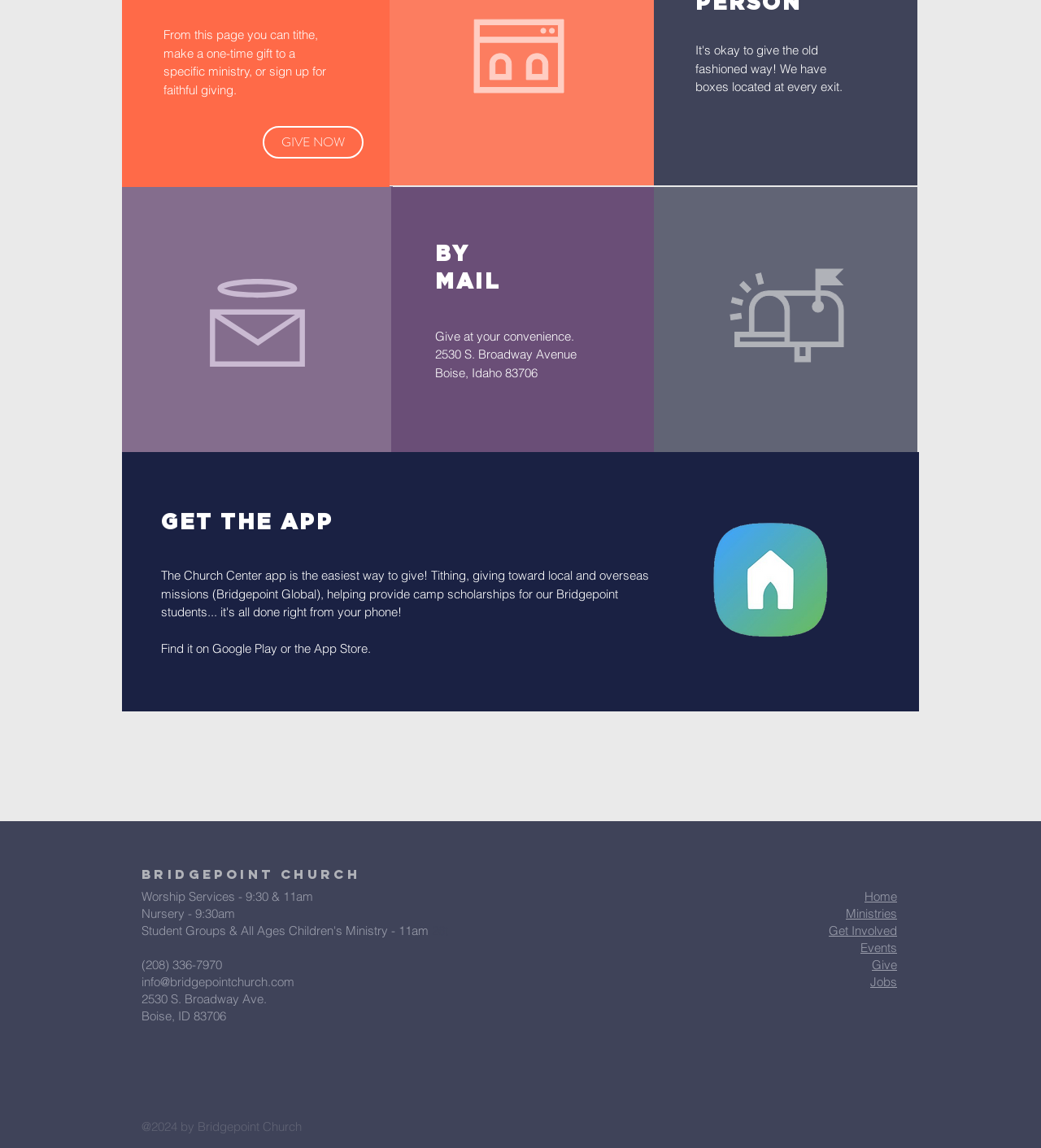Identify the bounding box coordinates of the section to be clicked to complete the task described by the following instruction: "Get the app from Google Play or the App Store". The coordinates should be four float numbers between 0 and 1, formatted as [left, top, right, bottom].

[0.155, 0.558, 0.356, 0.572]